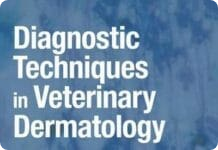What is the font color of the title? Using the information from the screenshot, answer with a single word or phrase.

white